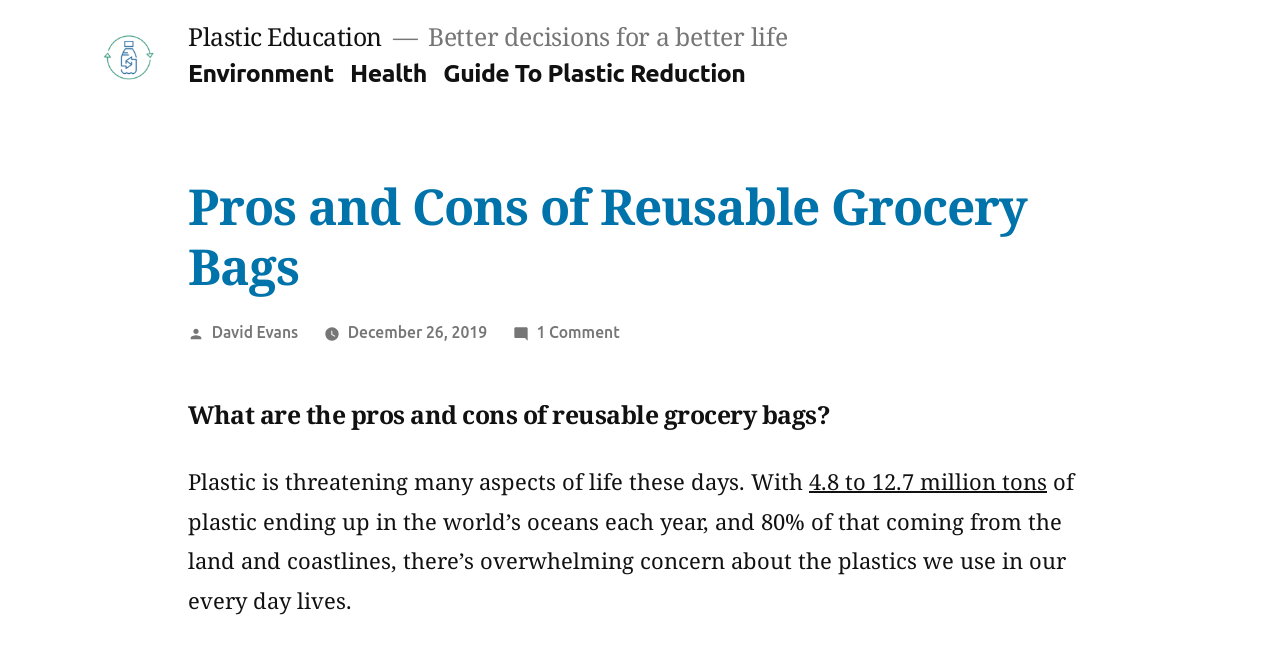Provide a thorough description of this webpage.

The webpage is about the pros and cons of reusable grocery bags, with a focus on the impact of plastic on the environment. At the top left corner, there is a link to "Plastic Education" accompanied by an image with the same name. Below this, there is a static text "Better decisions for a better life". 

To the right of the "Plastic Education" link, there is a navigation menu labeled "Top Menu" with three links: "Environment", "Health", and "Guide To Plastic Reduction". 

Below the navigation menu, there is a header section with a heading "Pros and Cons of Reusable Grocery Bags". Underneath this heading, there is information about the author, "David Evans", and the date of the post, "December 26, 2019". There is also a link to "1 Comment on Pros and Cons of Reusable Grocery Bags".

The main content of the webpage starts with a heading "What are the pros and cons of reusable grocery bags?" followed by a paragraph of text discussing the threat of plastic to the environment. The text mentions a statistic about 4.8 to 12.7 million tons of plastic ending up in the world's oceans each year.